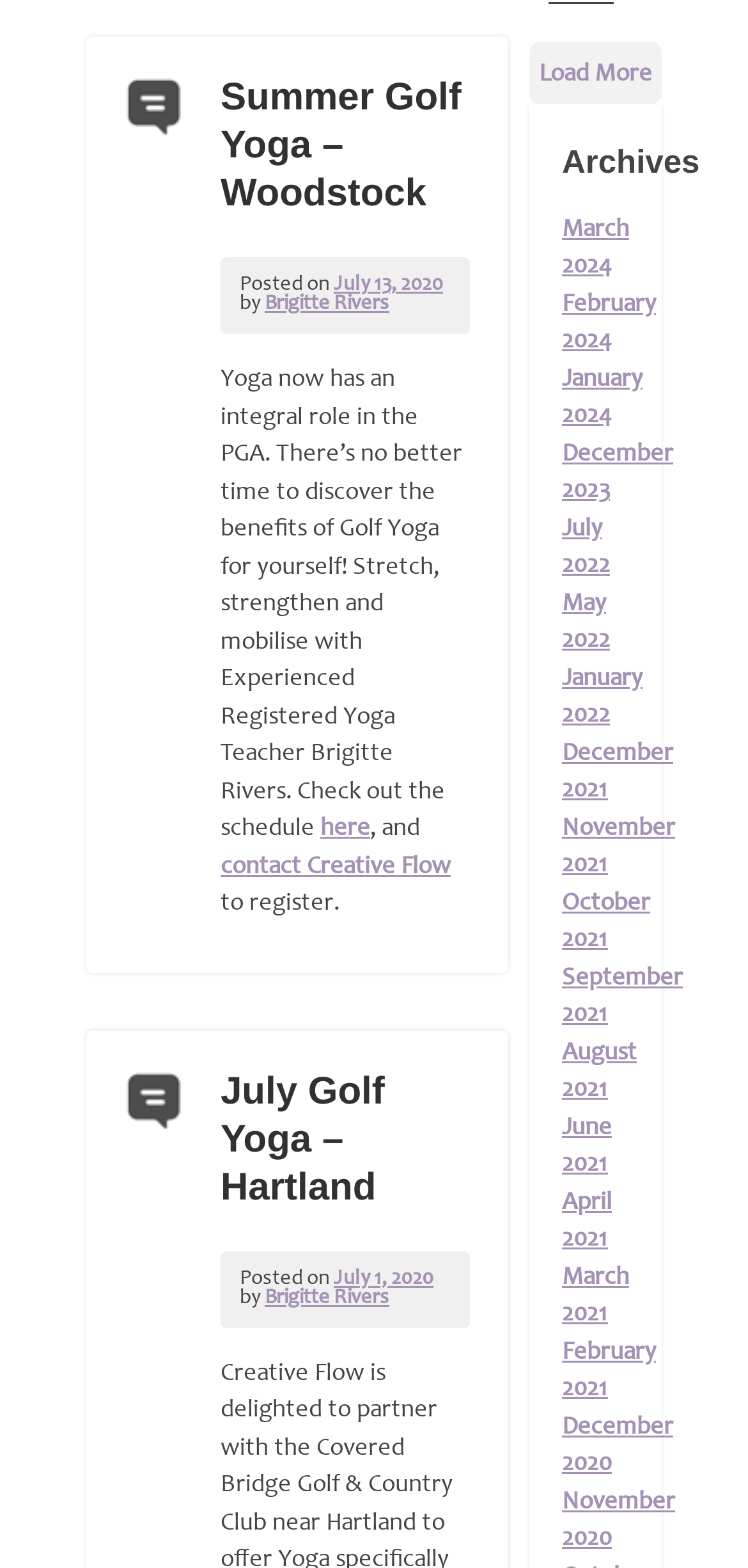Please identify the bounding box coordinates of the element that needs to be clicked to perform the following instruction: "Load more content".

[0.708, 0.027, 0.885, 0.067]